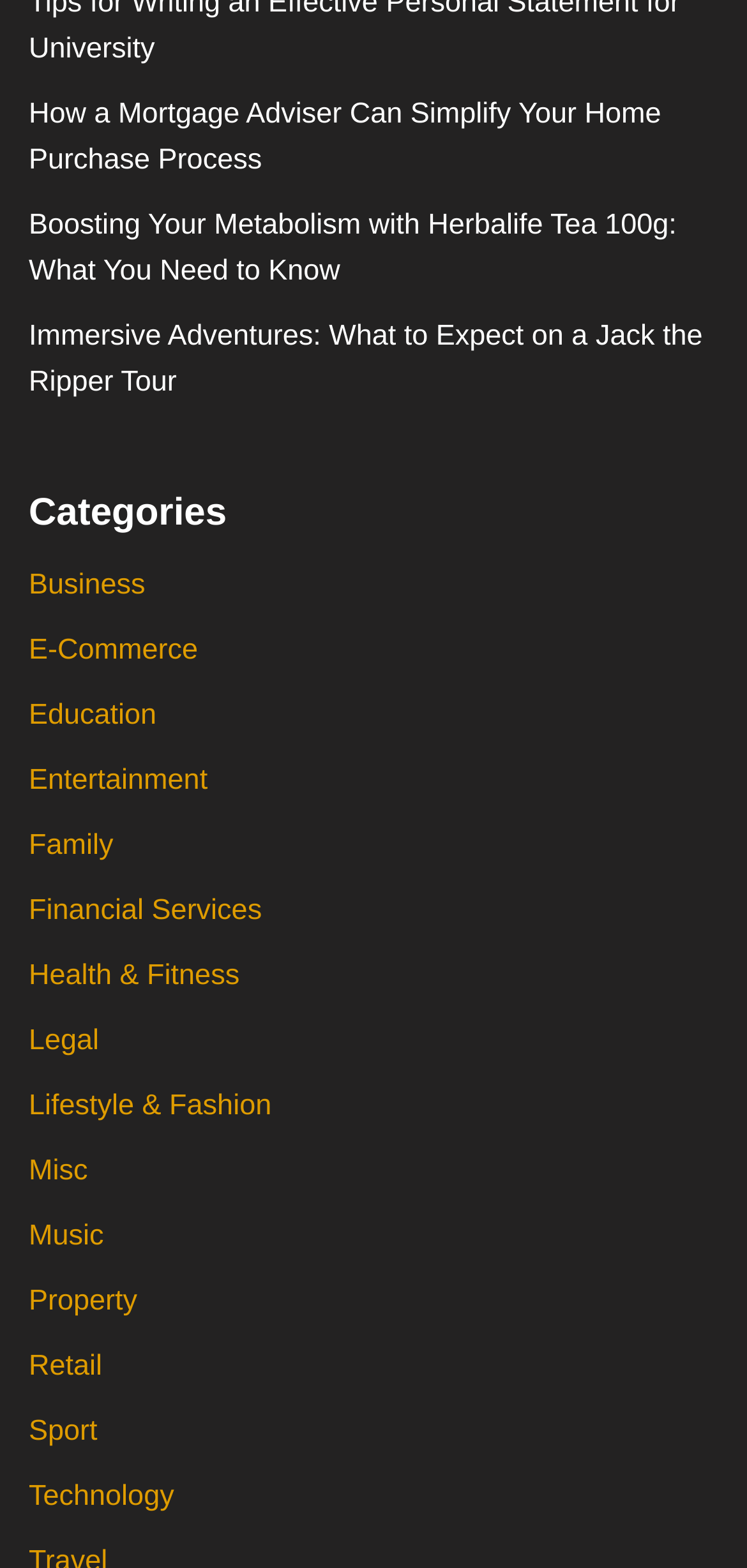Find the bounding box coordinates of the element to click in order to complete this instruction: "Learn about boosting your metabolism with Herbalife Tea 100g". The bounding box coordinates must be four float numbers between 0 and 1, denoted as [left, top, right, bottom].

[0.038, 0.133, 0.906, 0.183]